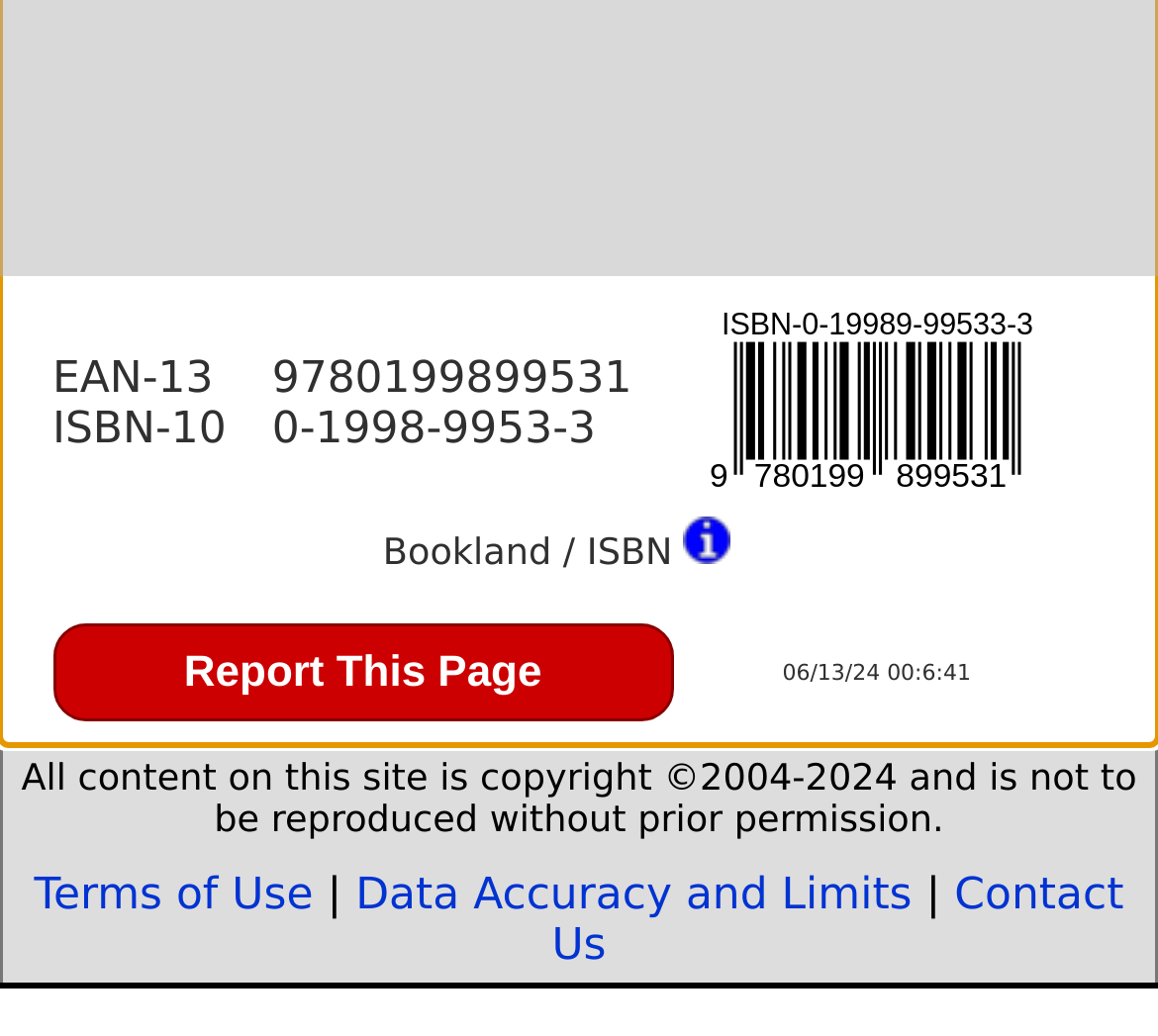Predict the bounding box for the UI component with the following description: "Data Accuracy and Limits".

[0.307, 0.841, 0.788, 0.889]